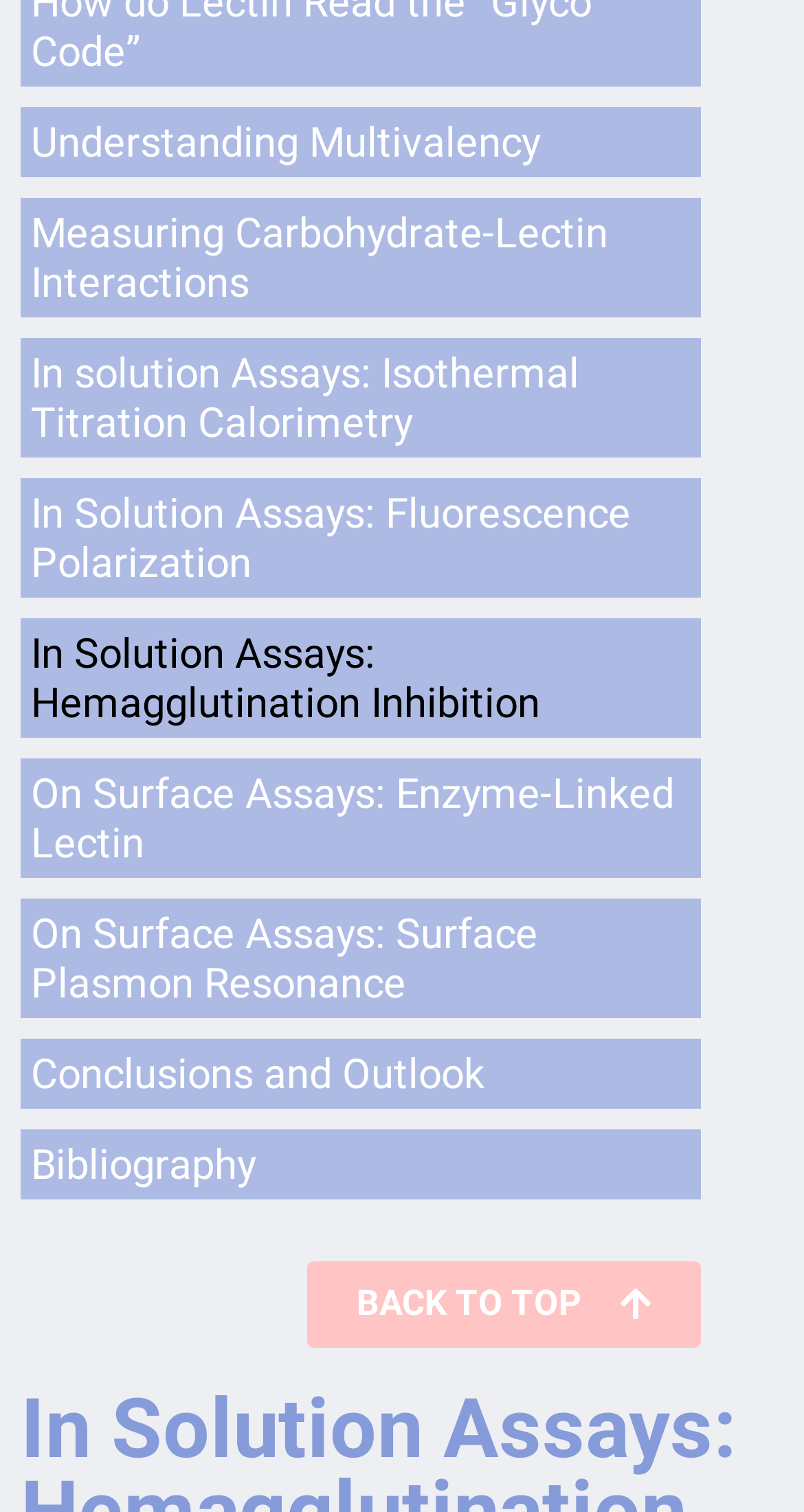What is the purpose of the 'BACK TO TOP' link?
Refer to the image and respond with a one-word or short-phrase answer.

To go back to the top of the page